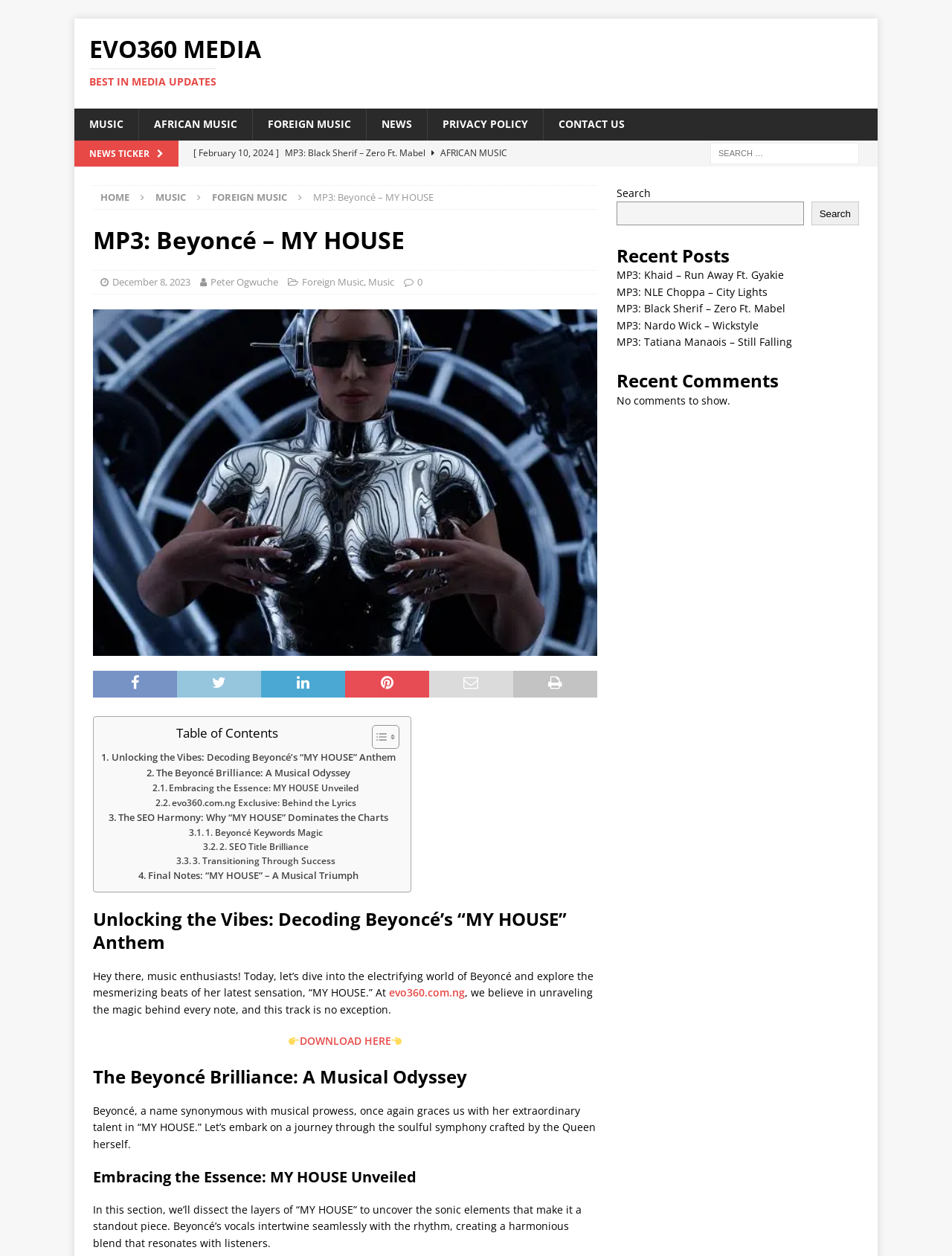Determine the bounding box for the UI element that matches this description: "1. Beyoncé Keywords Magic".

[0.198, 0.657, 0.339, 0.668]